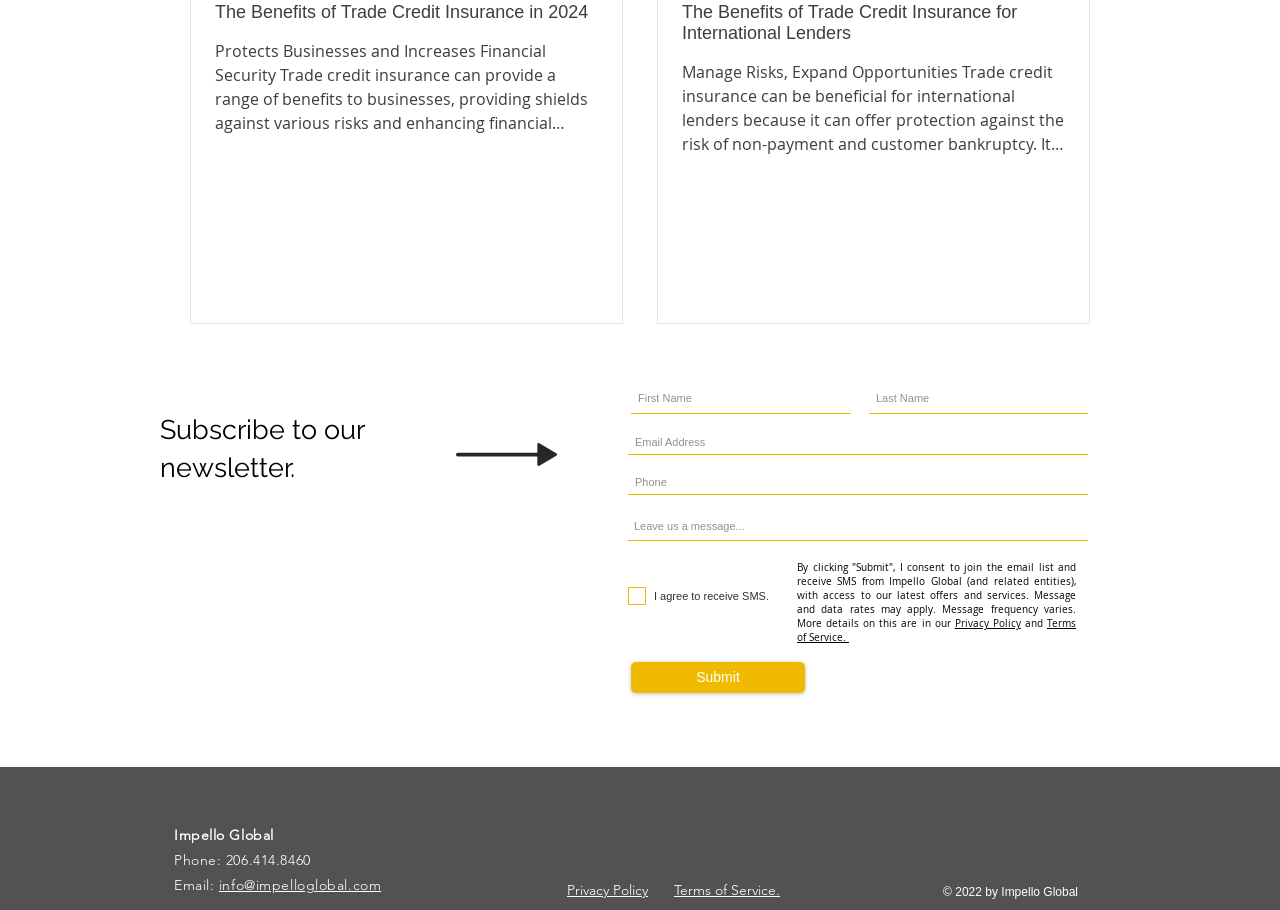Please locate the bounding box coordinates of the element that needs to be clicked to achieve the following instruction: "Click on the link to learn about the benefits of trade credit insurance in 2024". The coordinates should be four float numbers between 0 and 1, i.e., [left, top, right, bottom].

[0.168, 0.002, 0.467, 0.025]